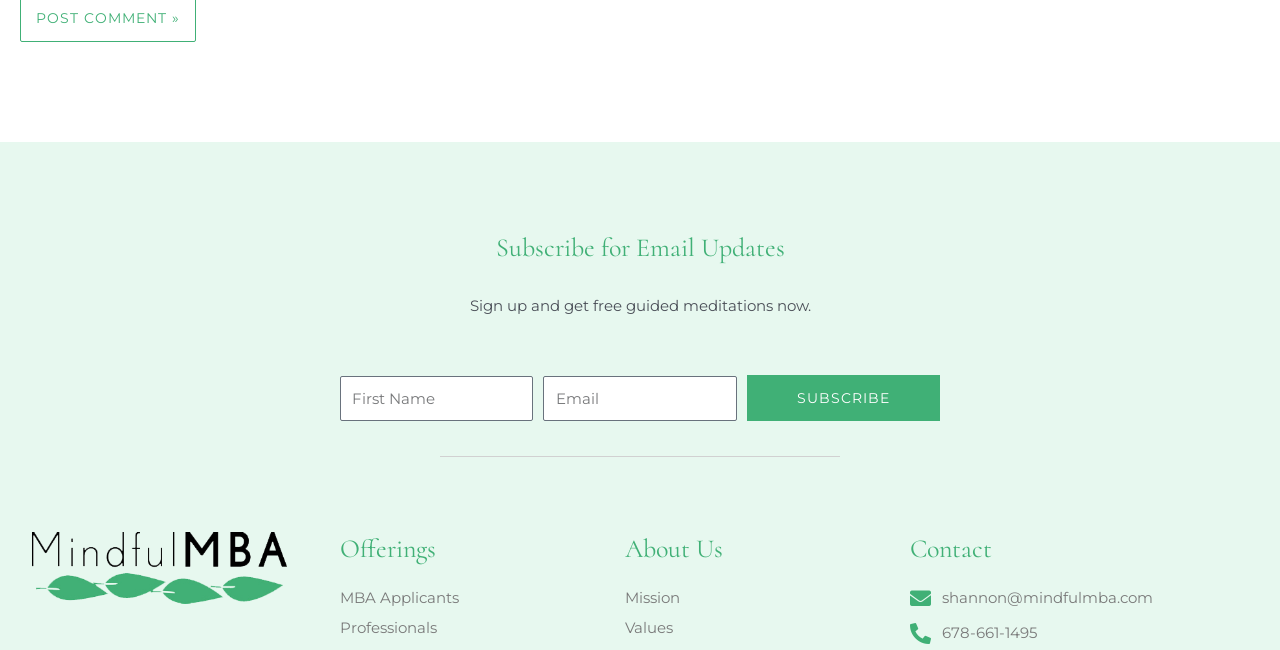How many sections are there on the webpage?
Based on the image, provide a one-word or brief-phrase response.

3